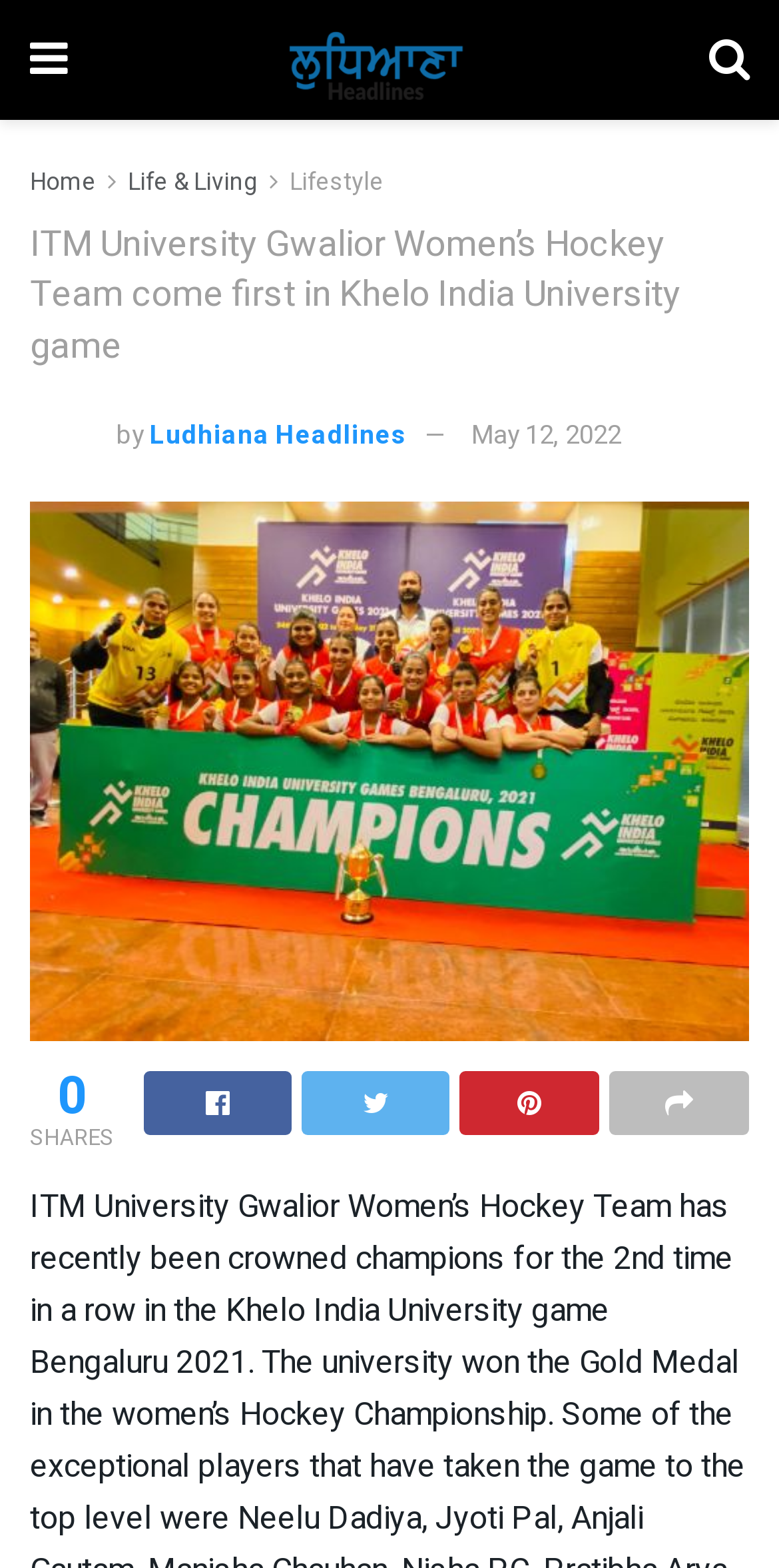Describe all the visual and textual components of the webpage comprehensively.

The webpage appears to be a news article page, with a focus on the headline "ITM University Gwalior Women’s Hockey Team come first in Khelo India University game". 

At the top left of the page, there is a logo of "Ludhiana Headlines" accompanied by a link with the same name. To the right of the logo, there are three links: "Home", "Life & Living", and "Lifestyle". 

Below the top navigation bar, there is a large heading that spans the entire width of the page, announcing the news about the ITM University Gwalior Women’s Hockey Team. 

Underneath the heading, there is an image on the left, followed by the text "by" and a link to "Ludhiana Headlines". On the right side of the image, there is a link to the date "May 12, 2022". 

The main content of the article is not explicitly described in the accessibility tree, but it appears to be a block of text that takes up most of the page's width and height. 

At the bottom of the page, there are several social media links, including Facebook, Twitter, LinkedIn, and WhatsApp, represented by their respective icons. Above these icons, there is a label "SHARES".